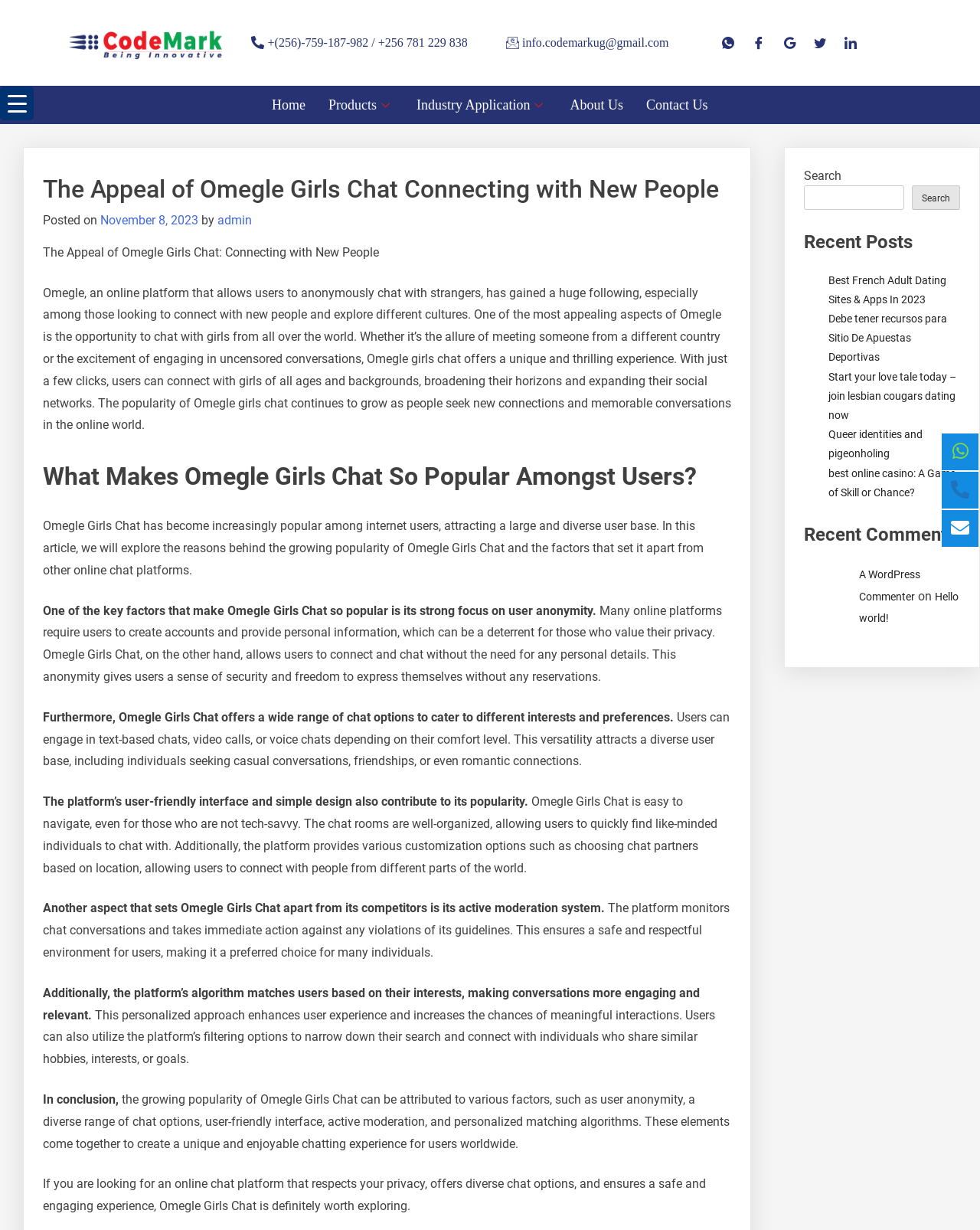Find the bounding box coordinates for the UI element whose description is: "Search". The coordinates should be four float numbers between 0 and 1, in the format [left, top, right, bottom].

[0.93, 0.151, 0.98, 0.17]